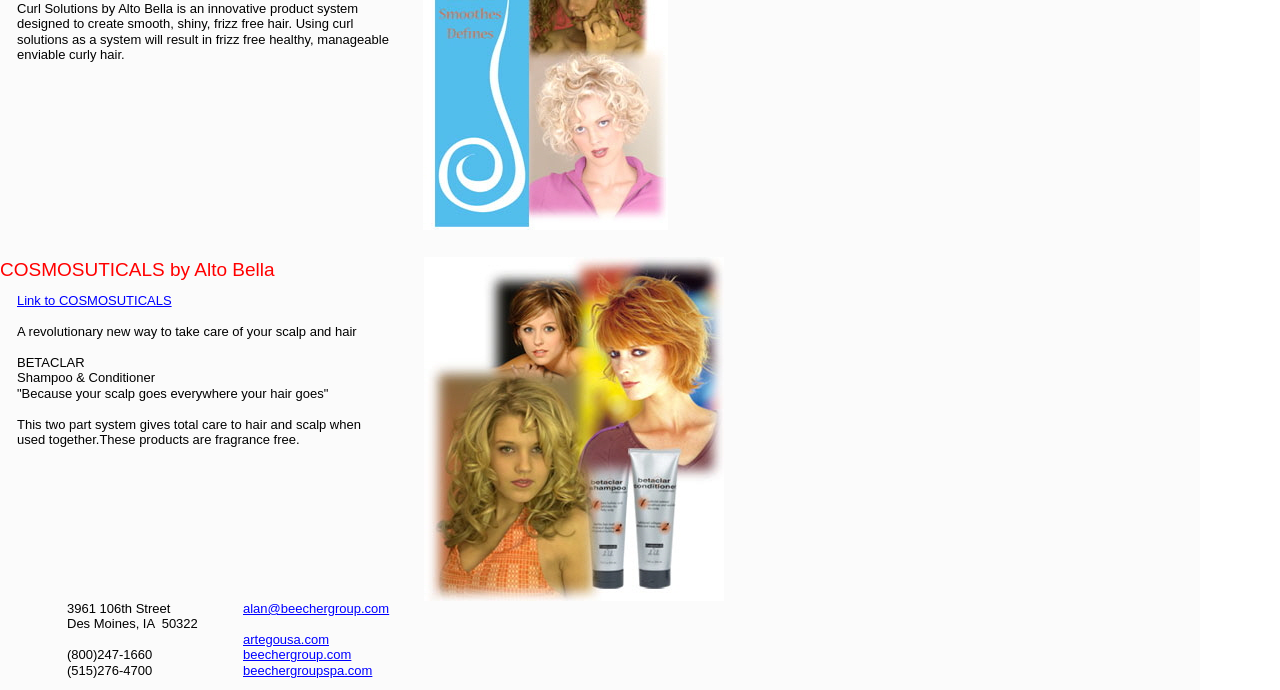What is the brand name of the curl solutions?
Provide a well-explained and detailed answer to the question.

The brand name of the curl solutions can be found in the StaticText element 'Curl Solutions by Alto Bella is an innovative product system designed to create smooth, shiny, frizz free hair.'